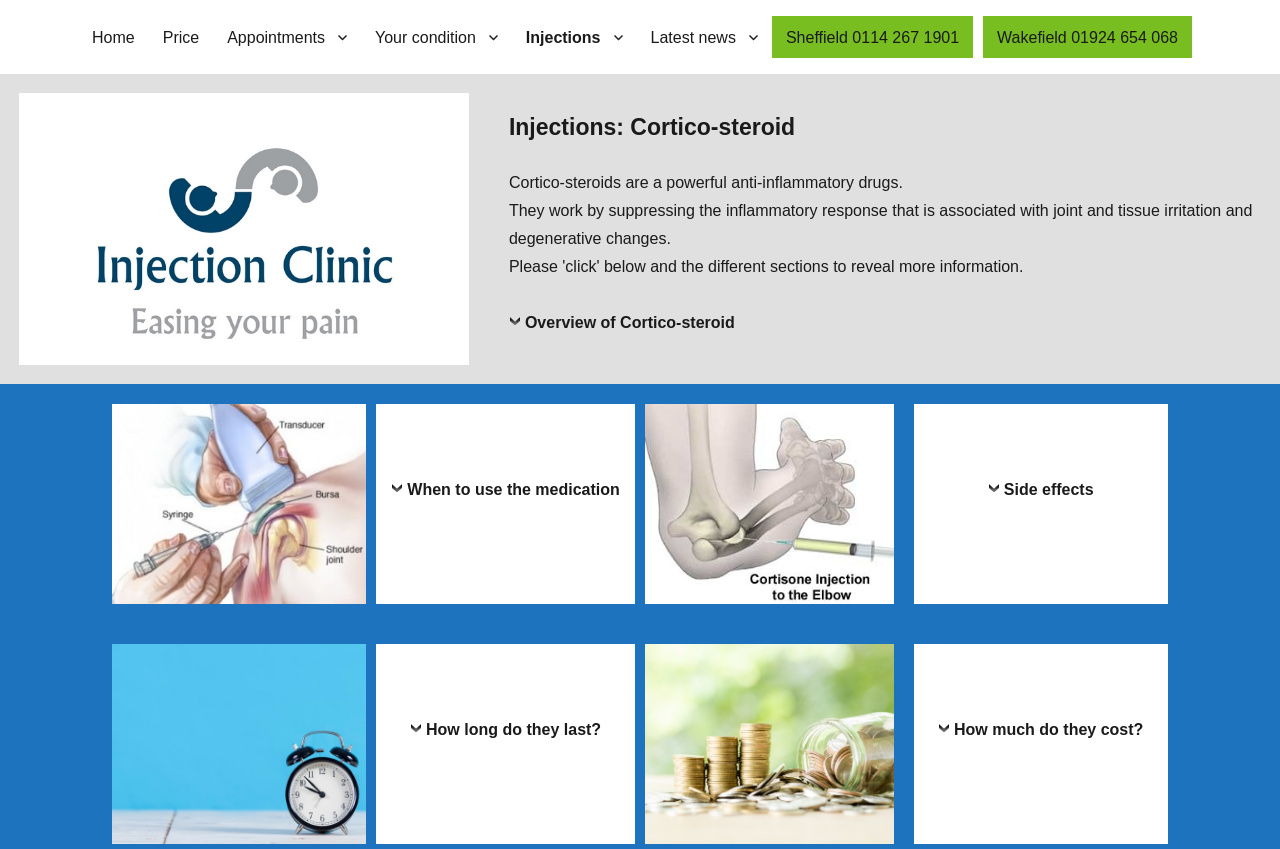Please identify the bounding box coordinates of the element I should click to complete this instruction: 'Learn more about guided injections'. The coordinates should be given as four float numbers between 0 and 1, like this: [left, top, right, bottom].

[0.045, 0.026, 0.235, 0.044]